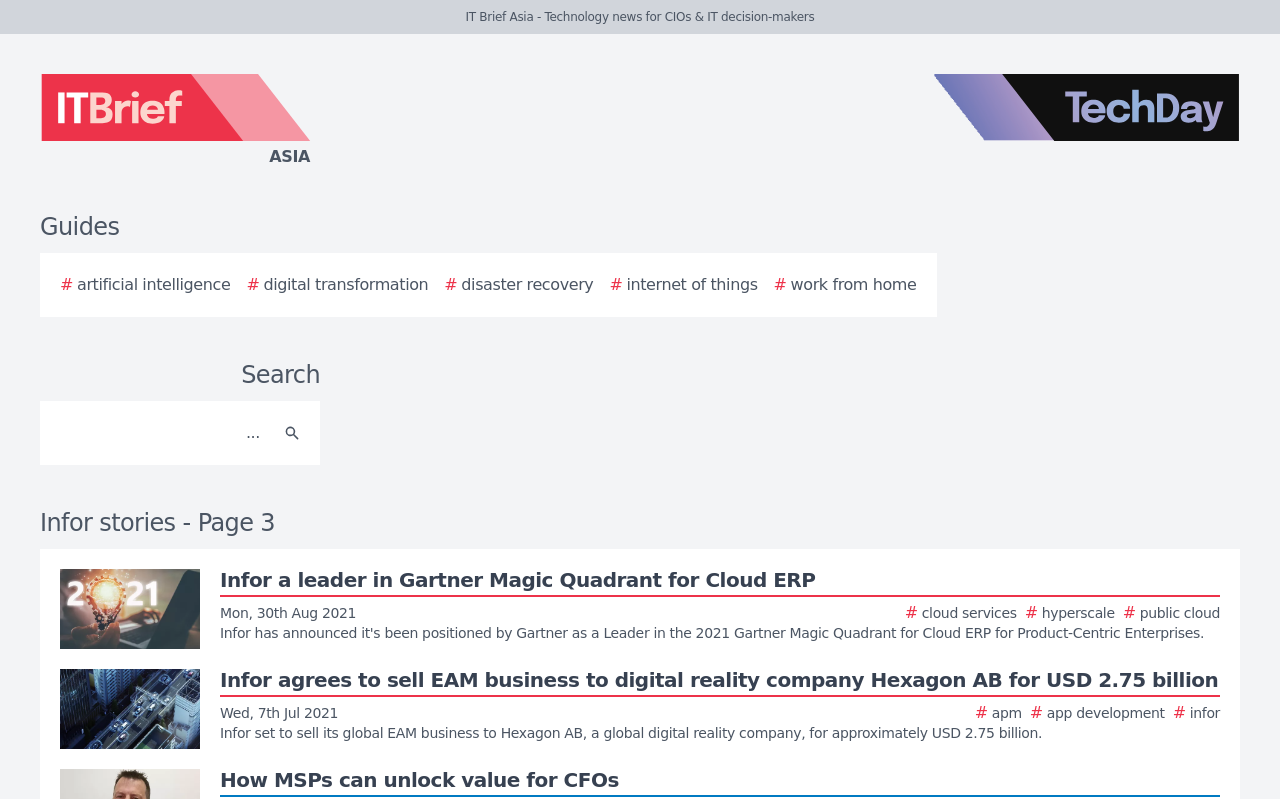How many story links are on the webpage? Refer to the image and provide a one-word or short phrase answer.

2